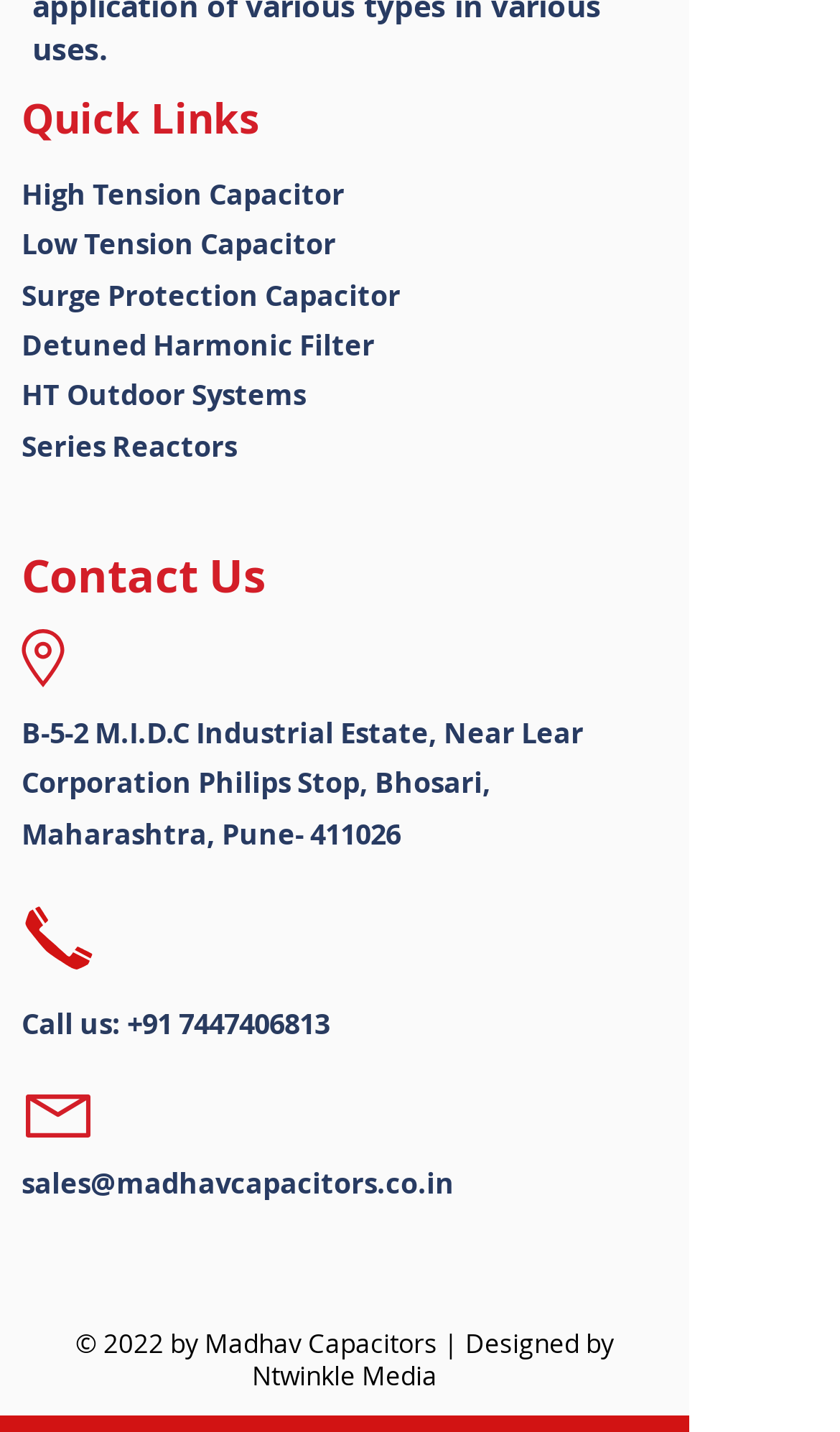What is the name of the company that designed the website?
Deliver a detailed and extensive answer to the question.

The name of the company that designed the website can be found at the bottom of the page, where it is listed as 'Designed by Ntwinkle Media'.